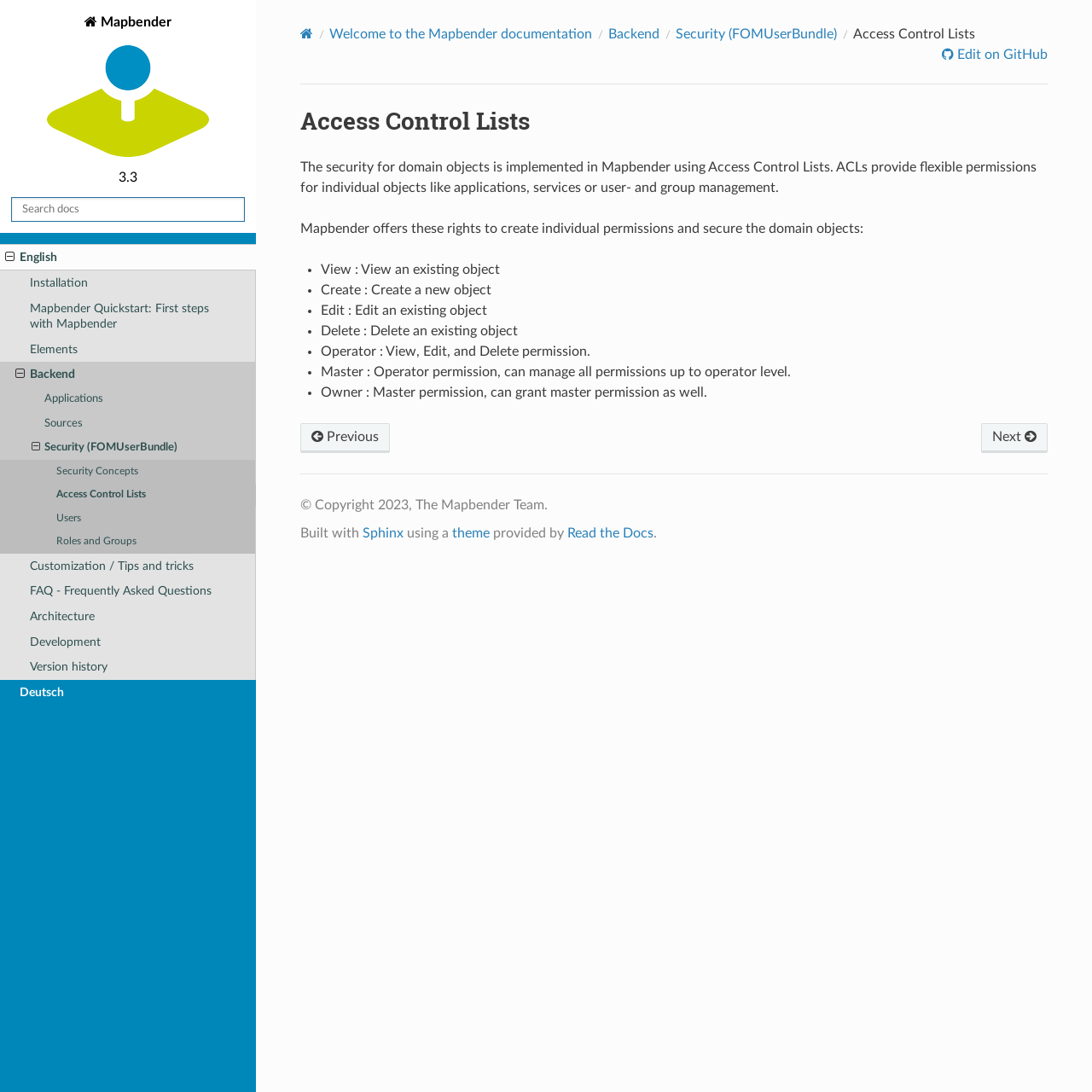Respond with a single word or phrase for the following question: 
How many permissions are listed for domain objects?

6